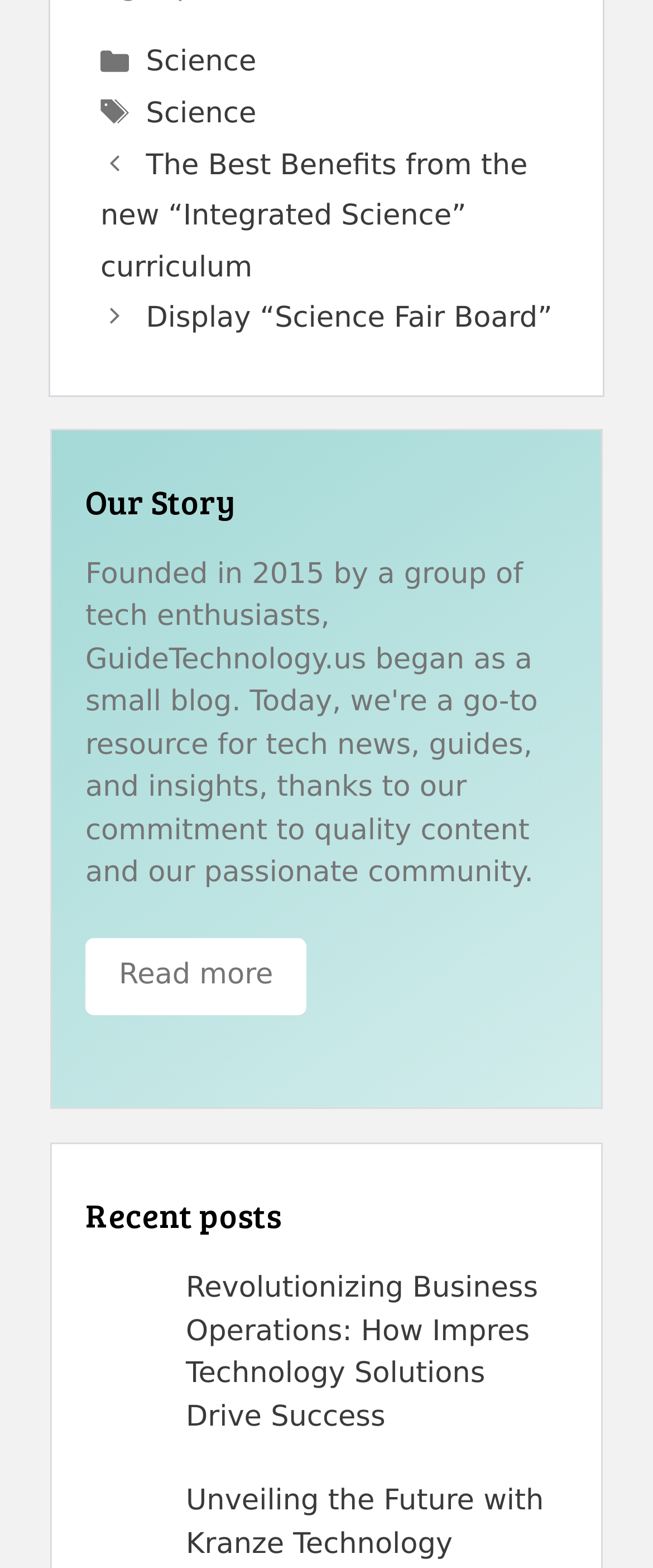Predict the bounding box of the UI element based on this description: "Science".

[0.224, 0.029, 0.393, 0.051]